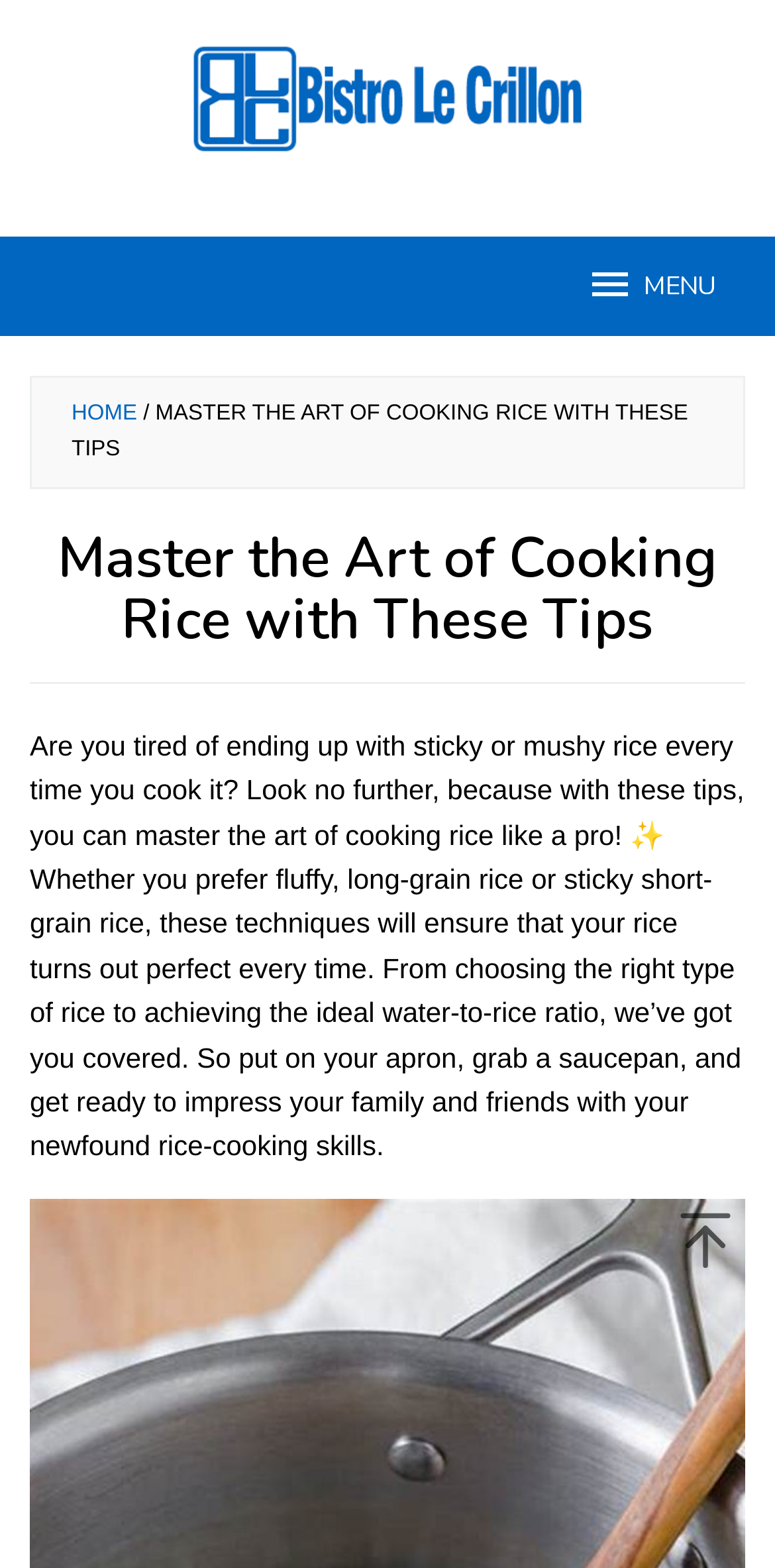What is the name of the website?
Based on the visual details in the image, please answer the question thoroughly.

I determined the answer by looking at the top-left corner of the webpage, where I found a link with the text 'Bistro Le Crillon' and an accompanying image with the same name.